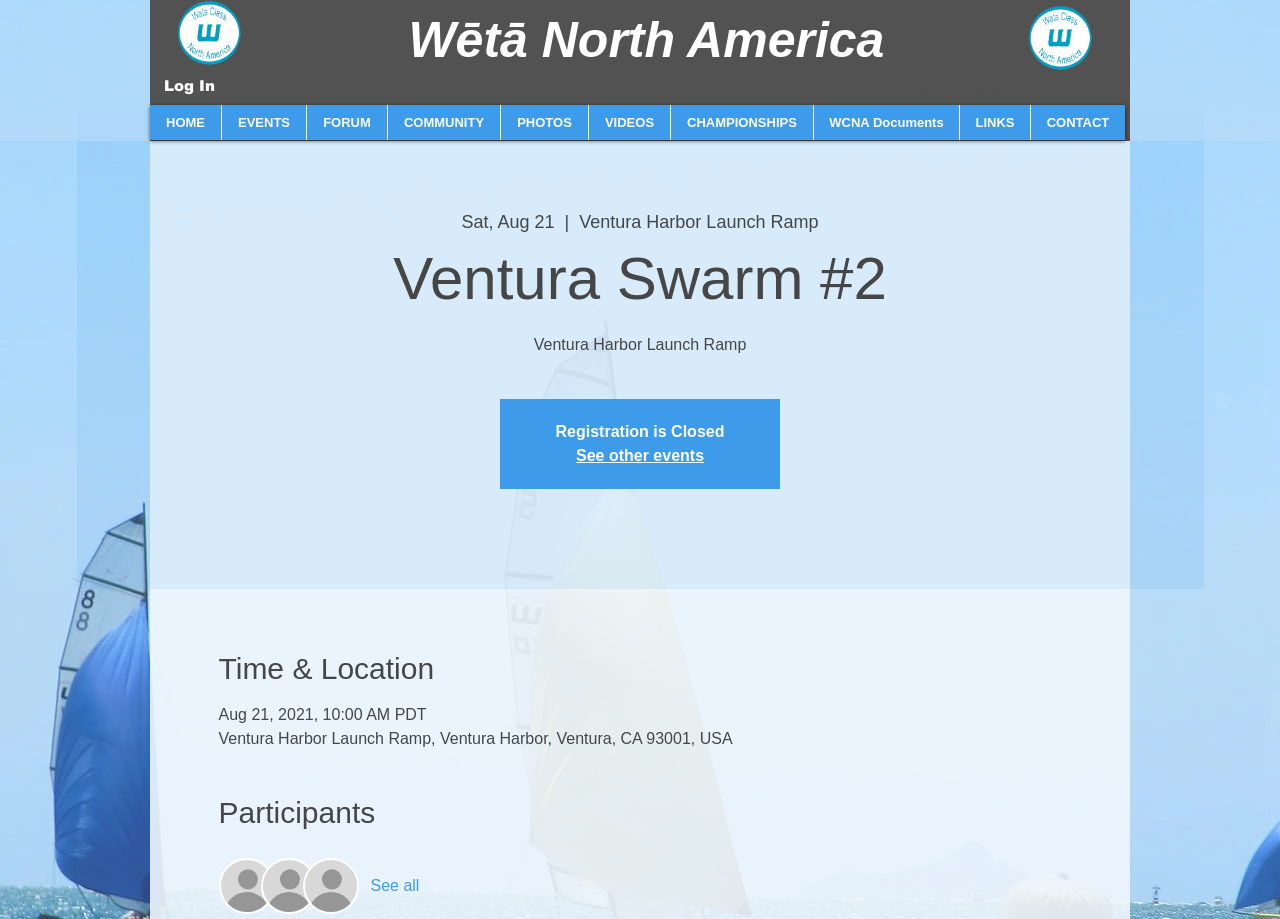Using the image as a reference, answer the following question in as much detail as possible:
What is the location of the event?

The location of the event can be found in the static text element that says 'Ventura Harbor Launch Ramp, Ventura Harbor, Ventura, CA 93001, USA'.